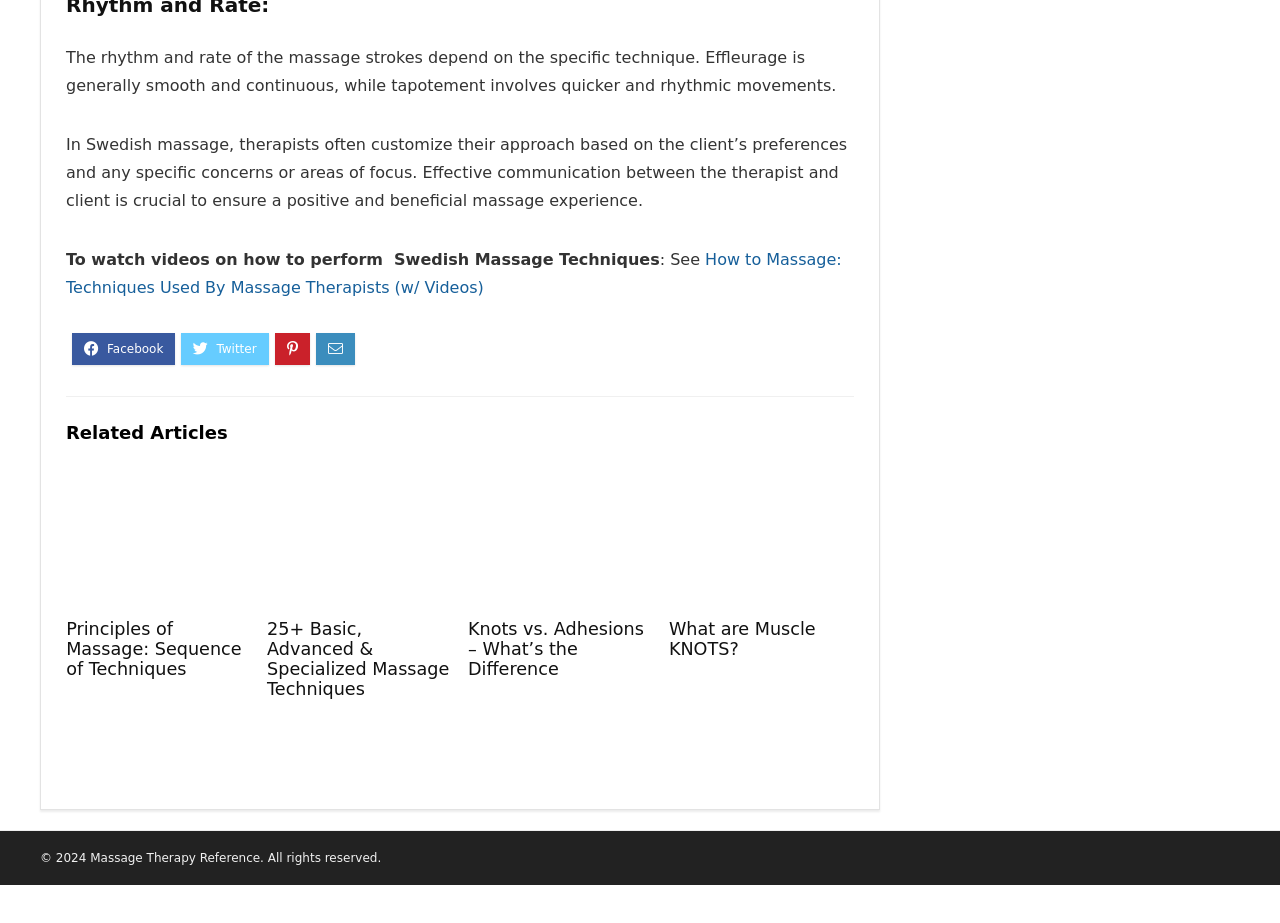What is the difference between knots and adhesions?
Please provide a detailed answer to the question.

The webpage mentions that there is a difference between knots and adhesions, but it does not provide a clear explanation. The article 'Knots vs. Adhesions – What’s the Difference' is listed as a related article, suggesting that the answer can be found by reading that article.